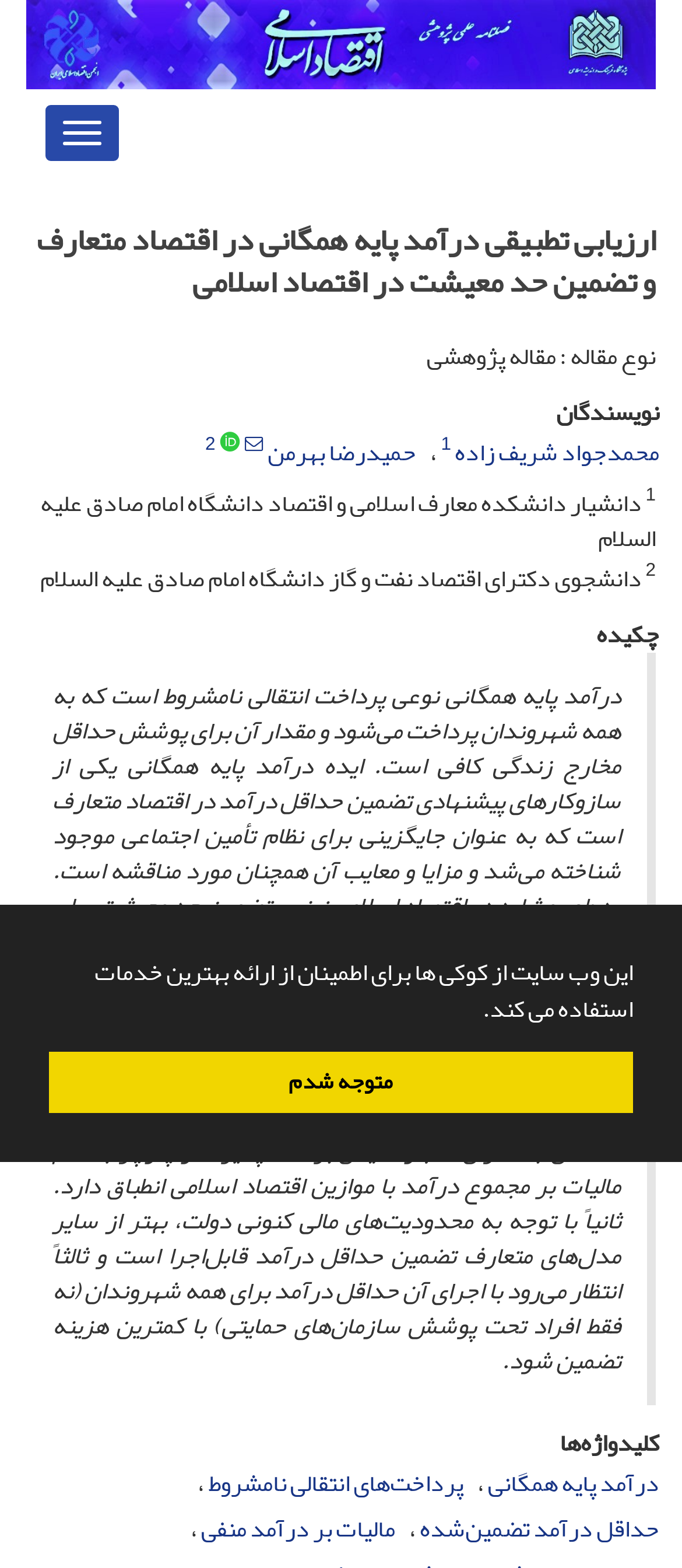Detail the features and information presented on the webpage.

This webpage appears to be an academic article or research paper. At the top, there is a banner image that spans the entire width of the page. Below the image, there is a navigation toggle button on the left side, followed by a heading that reads "ارزیابی تطبیقی درآمد پایه همگانی در اقتصاد متعارف و تضمین حد معیشت در اقتصاد اسلامی" (Comparative Evaluation of Universal Basic Income in Conventional Economy and Guaranteeing Minimum Livelihood in Islamic Economy).

On the right side of the heading, there is a text that indicates the type of article, which is a research article. Below this, there are two columns of text. The left column lists the authors of the article, including their names and affiliations. The right column contains the abstract of the article, which discusses the concept of universal basic income and its implementation in conventional and Islamic economies.

The abstract is divided into several paragraphs, with the first paragraph introducing the concept of universal basic income and its significance. The subsequent paragraphs discuss the benefits and drawbacks of implementing this system, as well as its feasibility in different economic contexts.

At the bottom of the page, there are several keywords related to the article, including "universal basic income", "unconditional transfer payments", and "guaranteed minimum income". These keywords are hyperlinked, suggesting that they may lead to other related articles or resources.

Overall, the webpage appears to be a scholarly article or research paper that presents a detailed analysis of the concept of universal basic income and its implications for different economic systems.